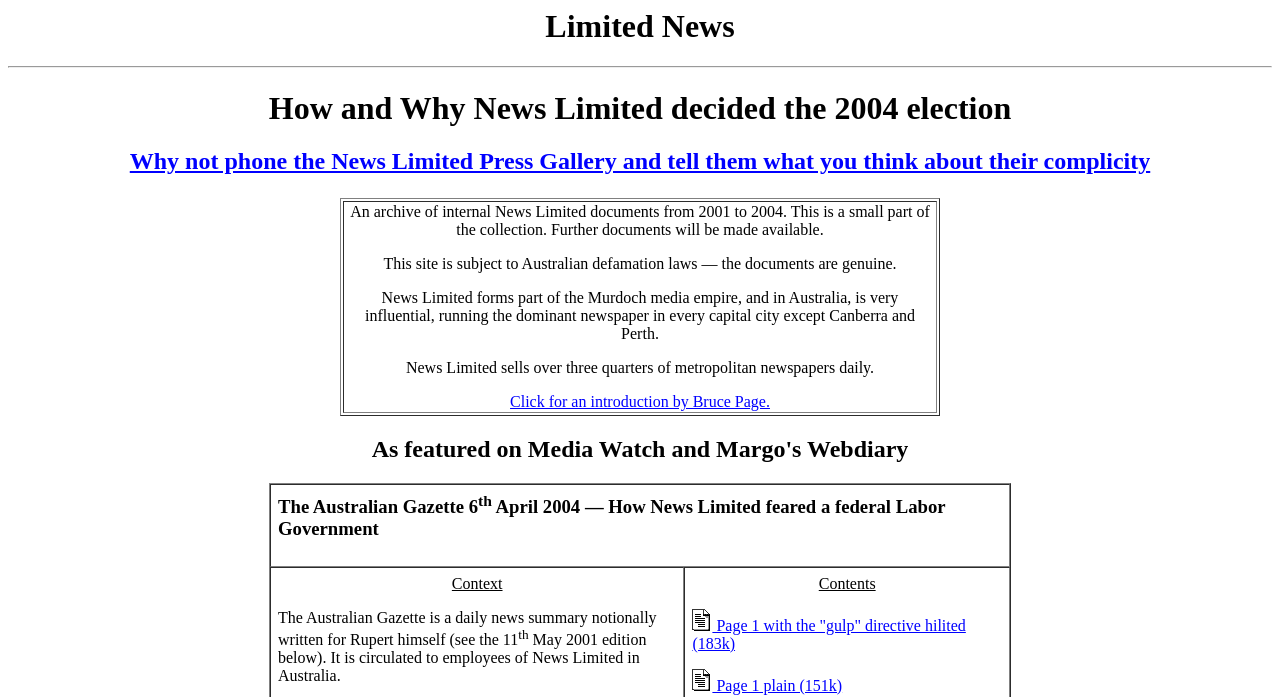Given the description of a UI element: "Page 1 plain (151k)", identify the bounding box coordinates of the matching element in the webpage screenshot.

[0.541, 0.971, 0.658, 0.996]